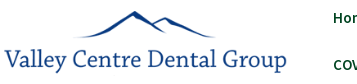Please look at the image and answer the question with a detailed explanation: What is the logo part of?

The logo is a visual element that is part of the Valley Centre Dental Group's branding, aimed at instilling trust and comfort in their patients, and emphasizing the group's commitment to quality oral care.